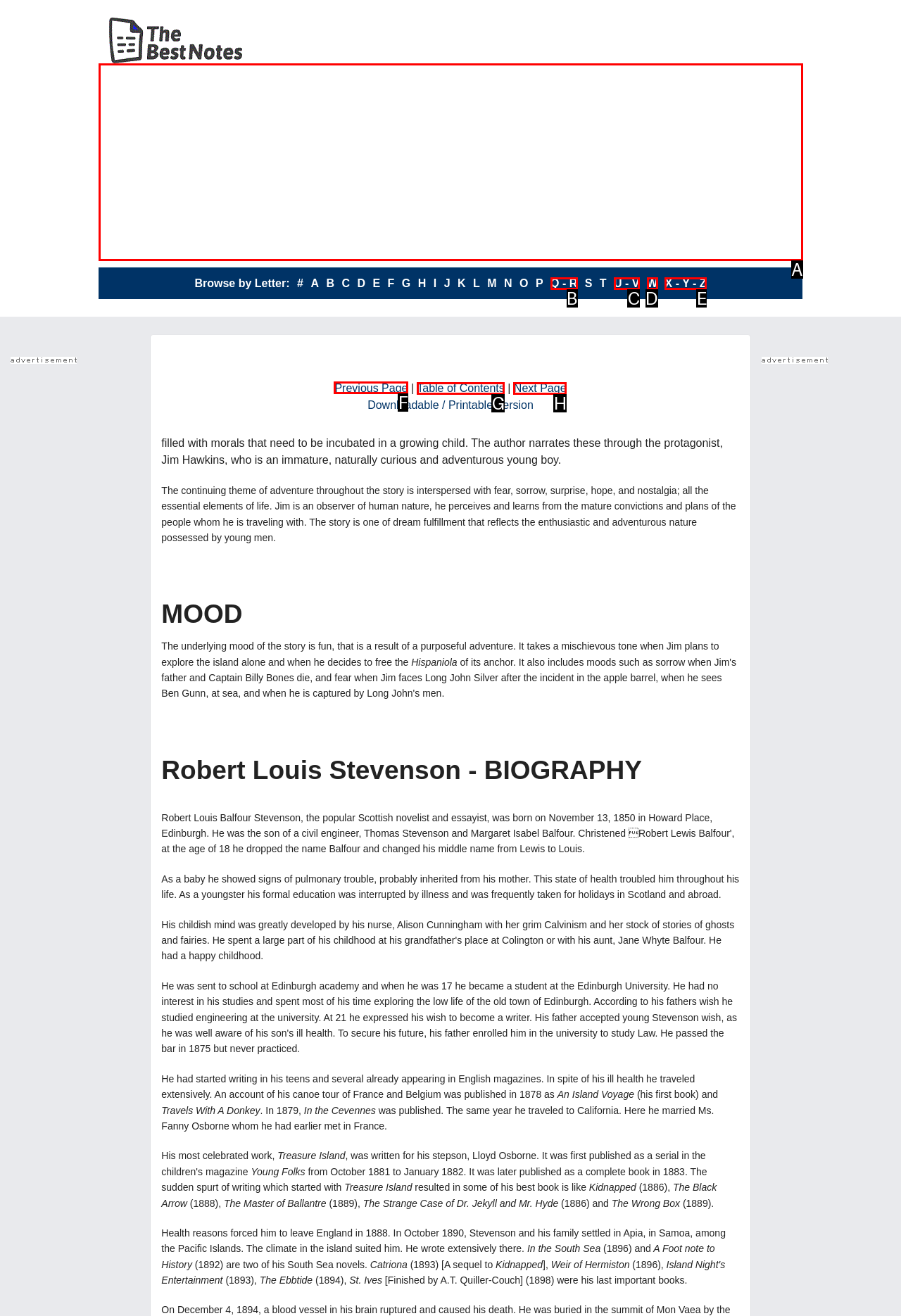Tell me the letter of the UI element to click in order to accomplish the following task: Go to previous page
Answer with the letter of the chosen option from the given choices directly.

F